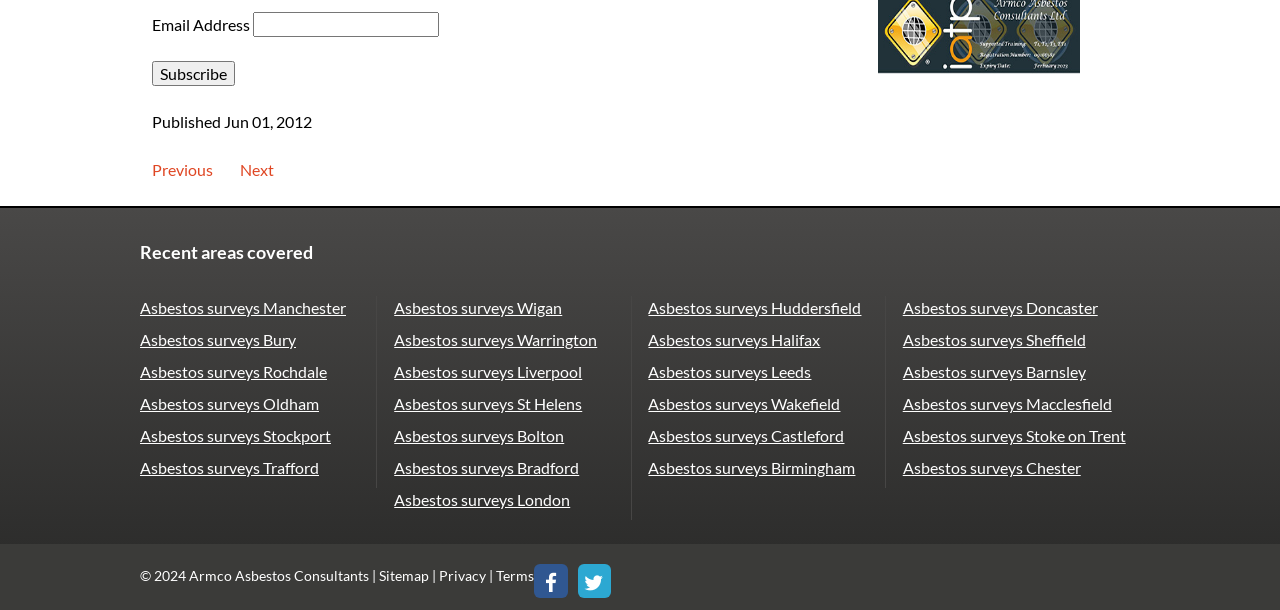What social media platforms are linked on the webpage?
Based on the visual, give a brief answer using one word or a short phrase.

Facebook and Twitter